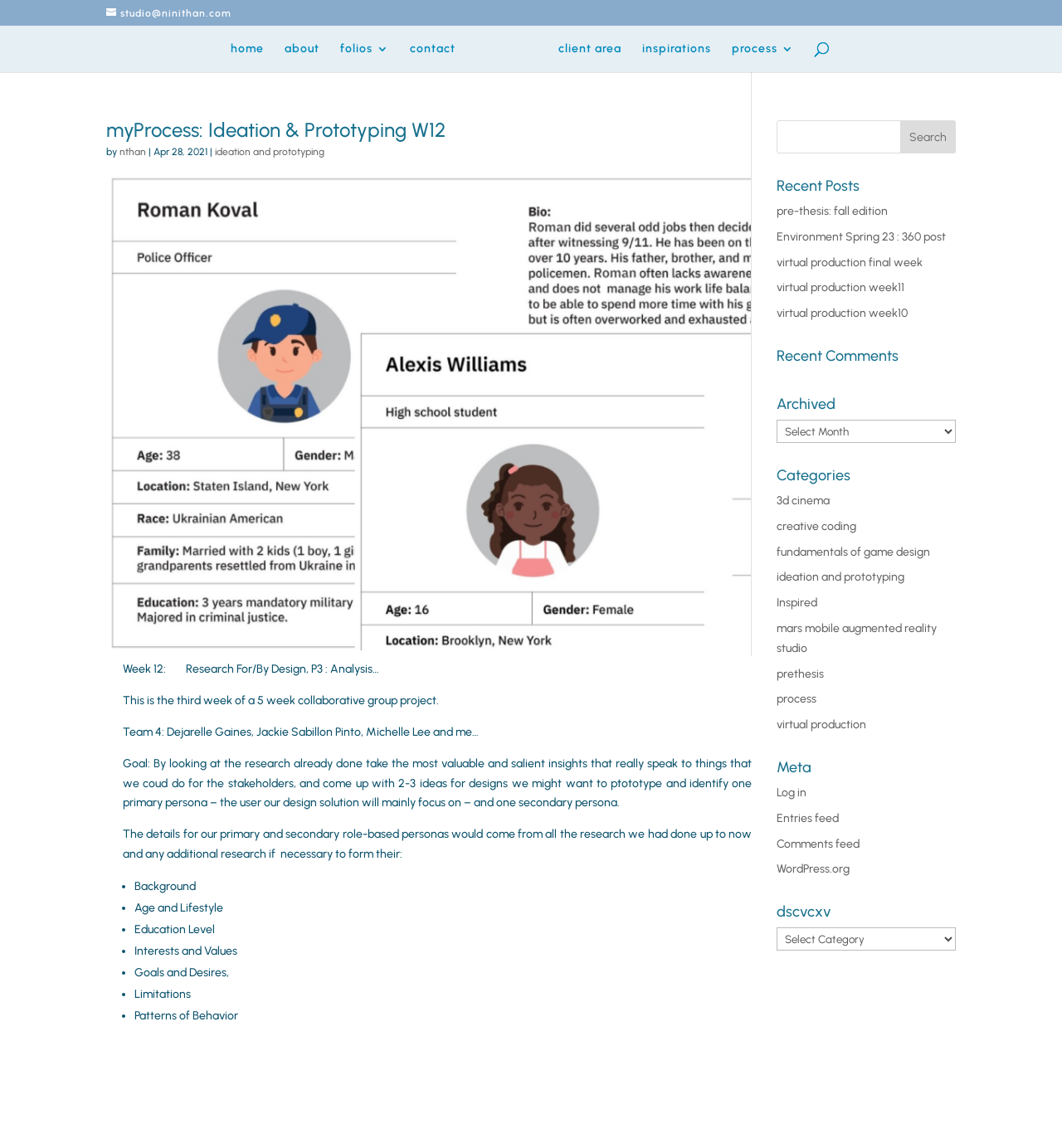Please find the bounding box coordinates of the section that needs to be clicked to achieve this instruction: "View ideation and prototyping page".

[0.202, 0.127, 0.305, 0.137]